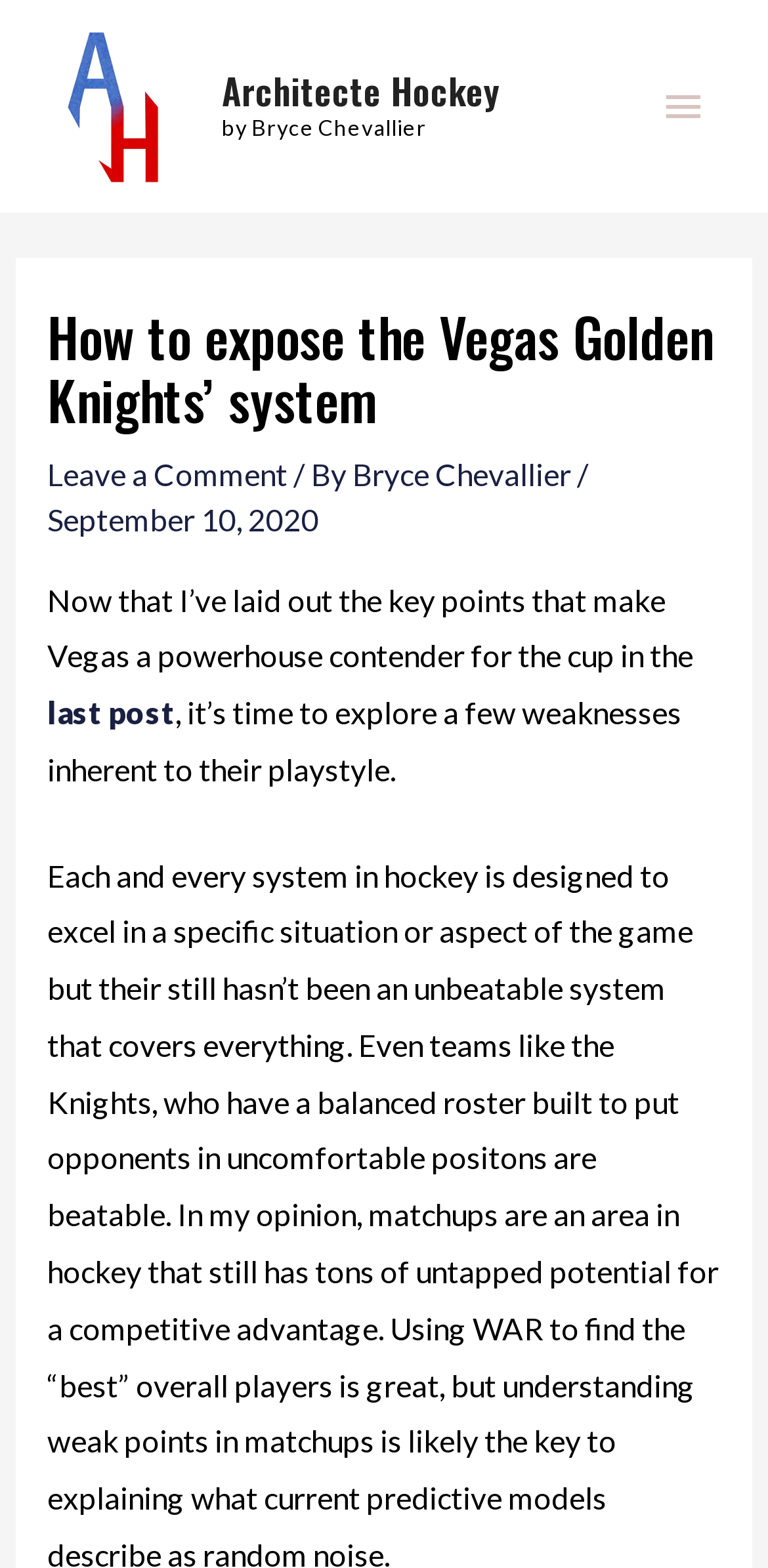What is the date of the article?
Ensure your answer is thorough and detailed.

The date of the article can be found by looking at the text 'September 10, 2020' which is located below the main heading of the webpage.